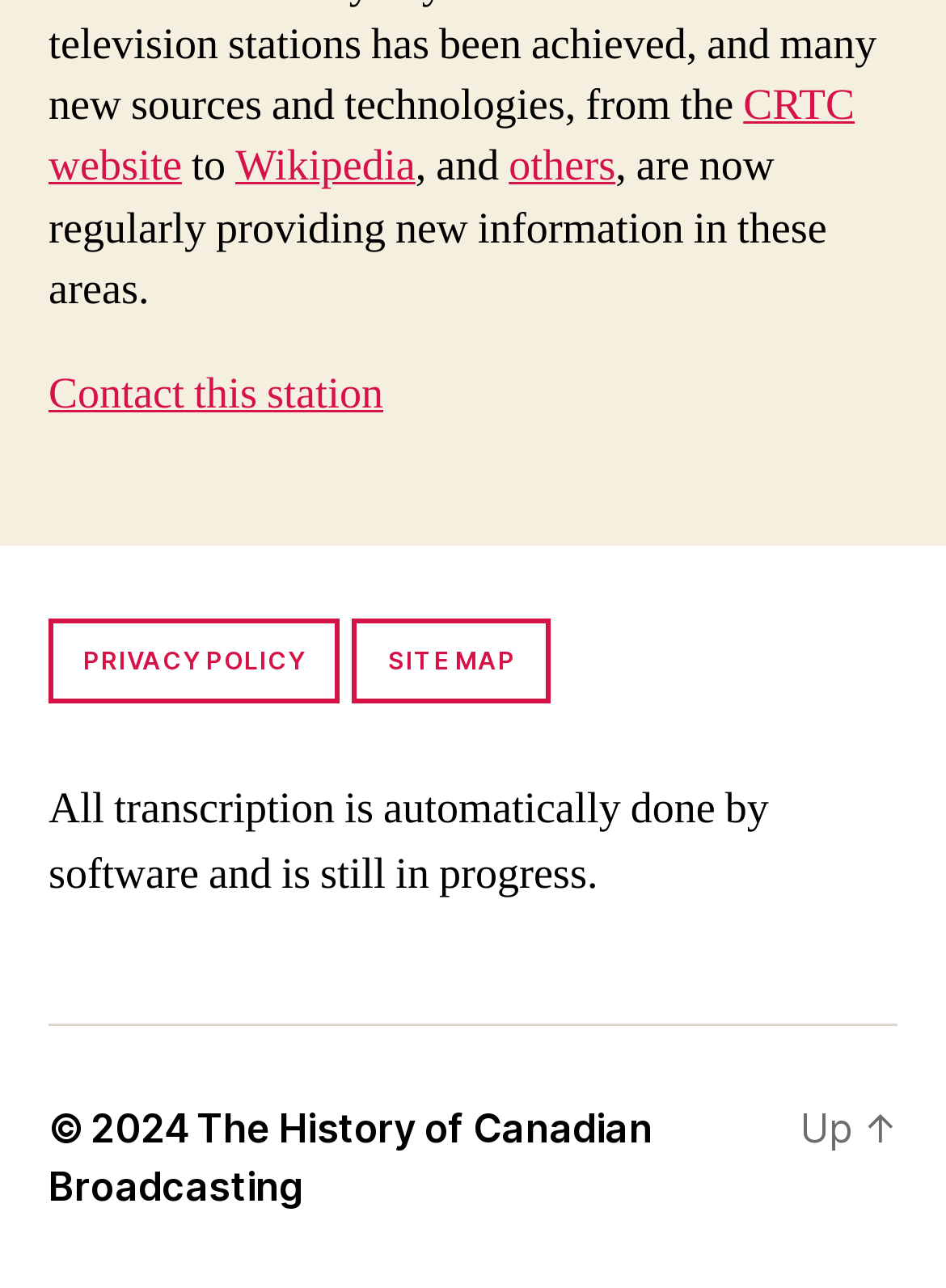Locate the bounding box coordinates of the clickable region to complete the following instruction: "go to site map."

[0.373, 0.481, 0.582, 0.545]